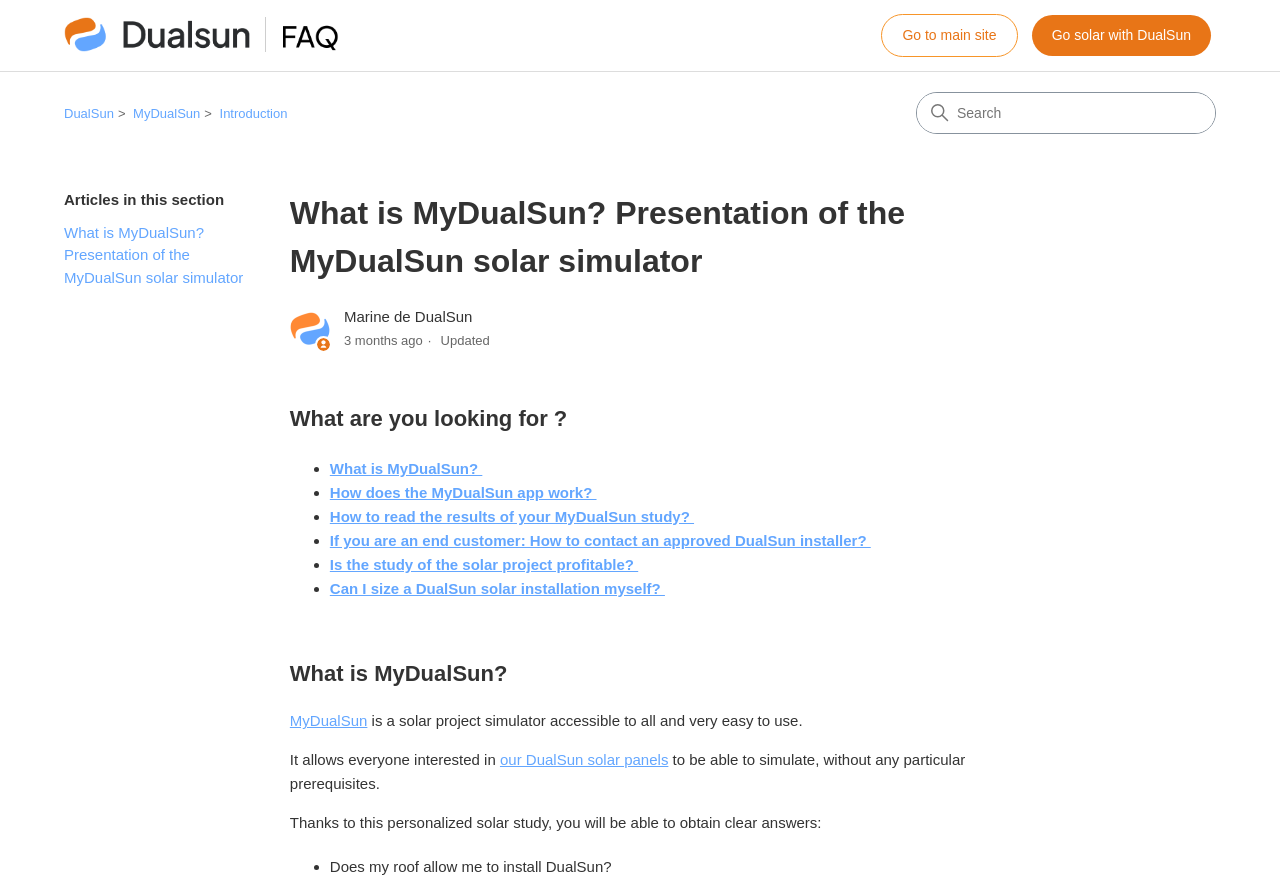Give a one-word or short phrase answer to the question: 
How many questions are asked in the 'What are you looking for?' section?

5